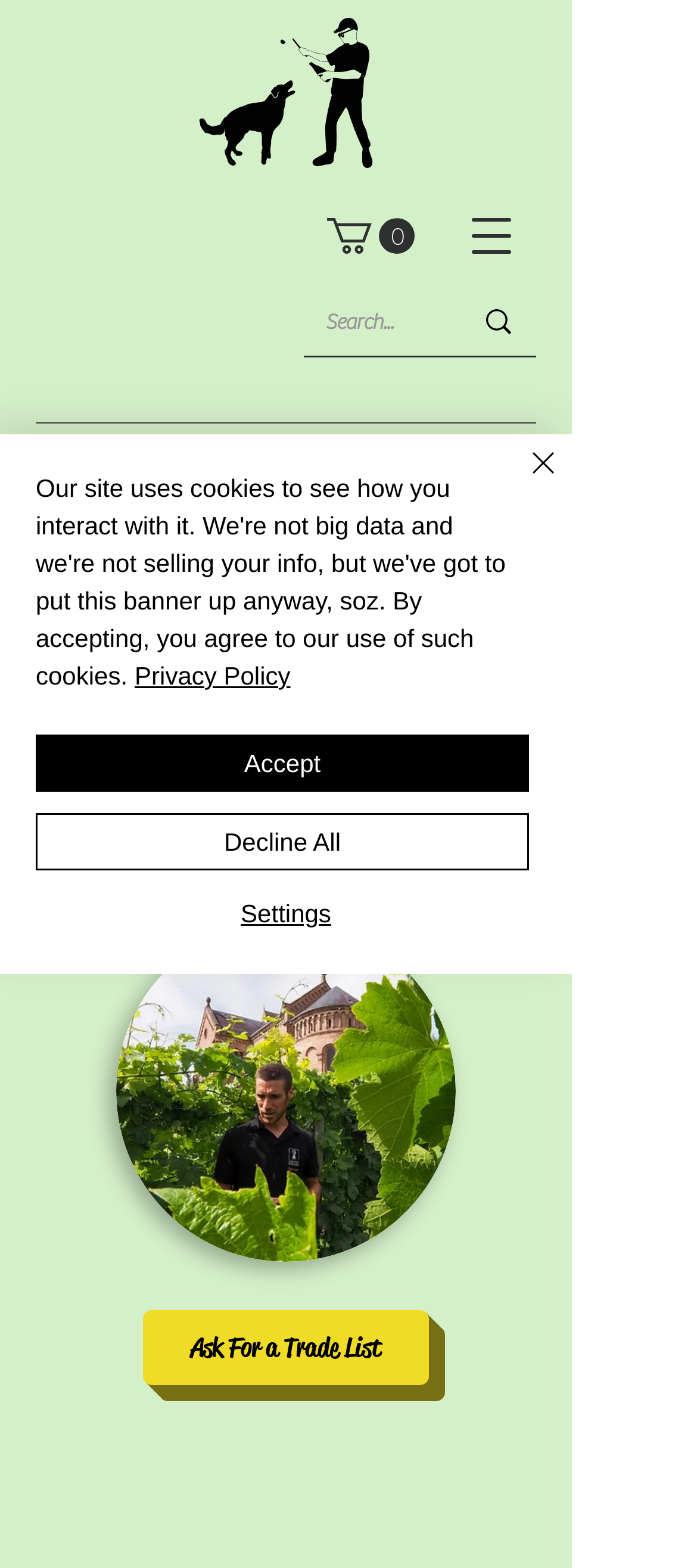Determine the bounding box coordinates for the area that should be clicked to carry out the following instruction: "Ask for a trade list".

[0.205, 0.836, 0.615, 0.884]